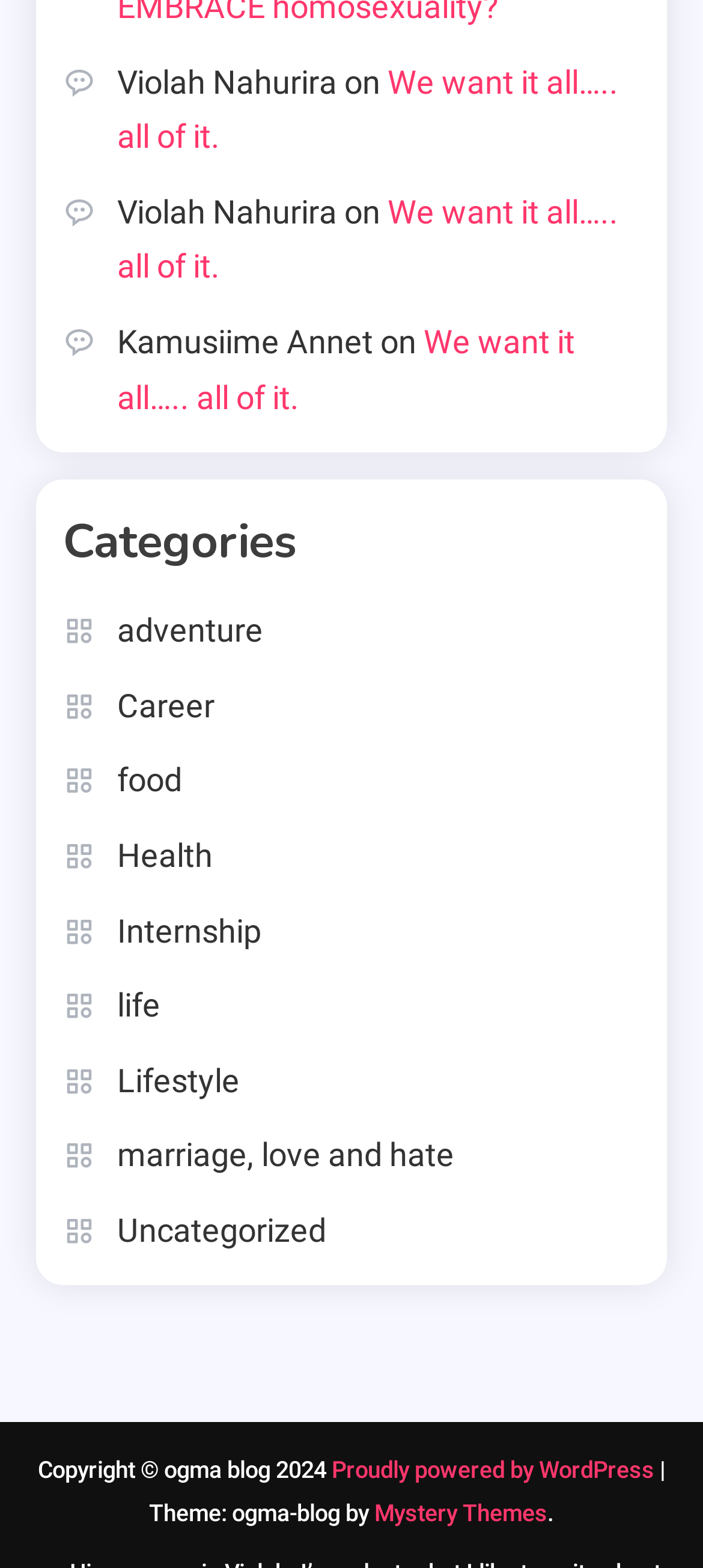Provide the bounding box coordinates for the UI element that is described as: "adventure".

[0.09, 0.385, 0.374, 0.42]